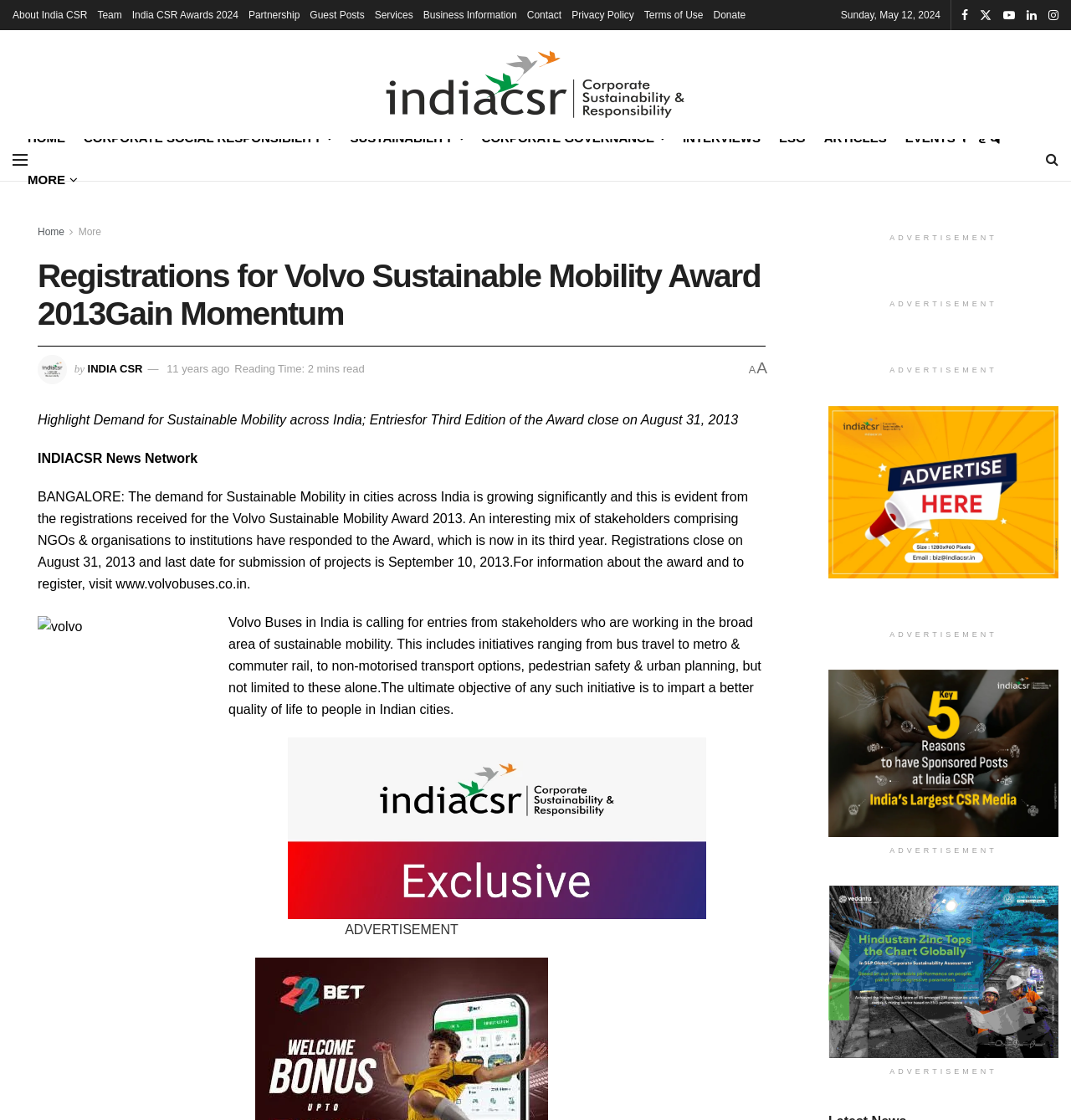Based on the element description "India CSR Awards 2024", predict the bounding box coordinates of the UI element.

[0.123, 0.0, 0.223, 0.027]